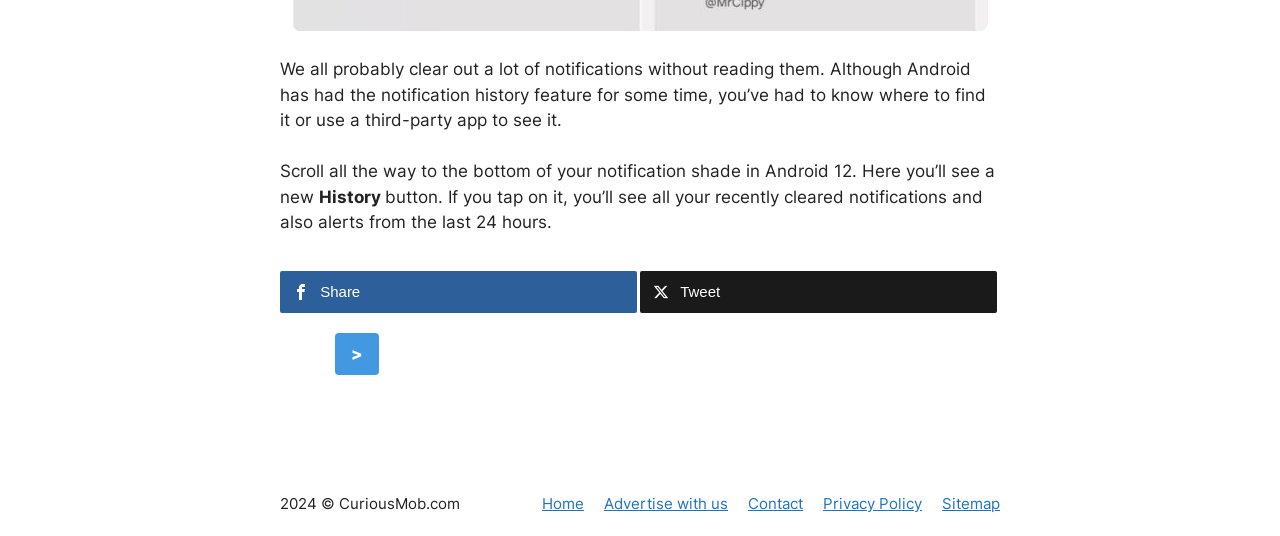Provide a single word or phrase to answer the given question: 
Where is the 'History' button located?

At the bottom of the notification shade